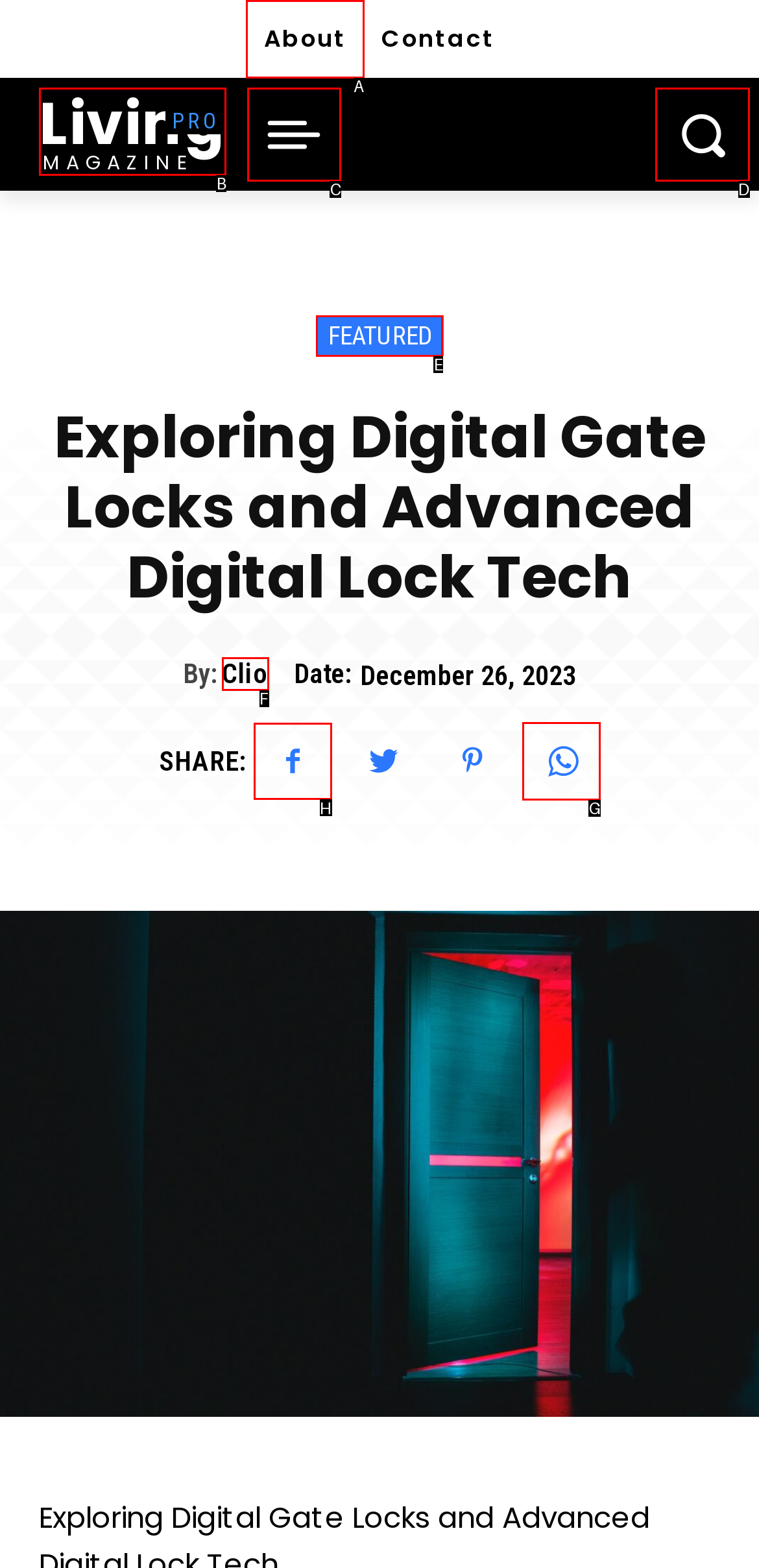Select the letter of the option that should be clicked to achieve the specified task: Click the 'SHARE' Facebook link. Respond with just the letter.

H